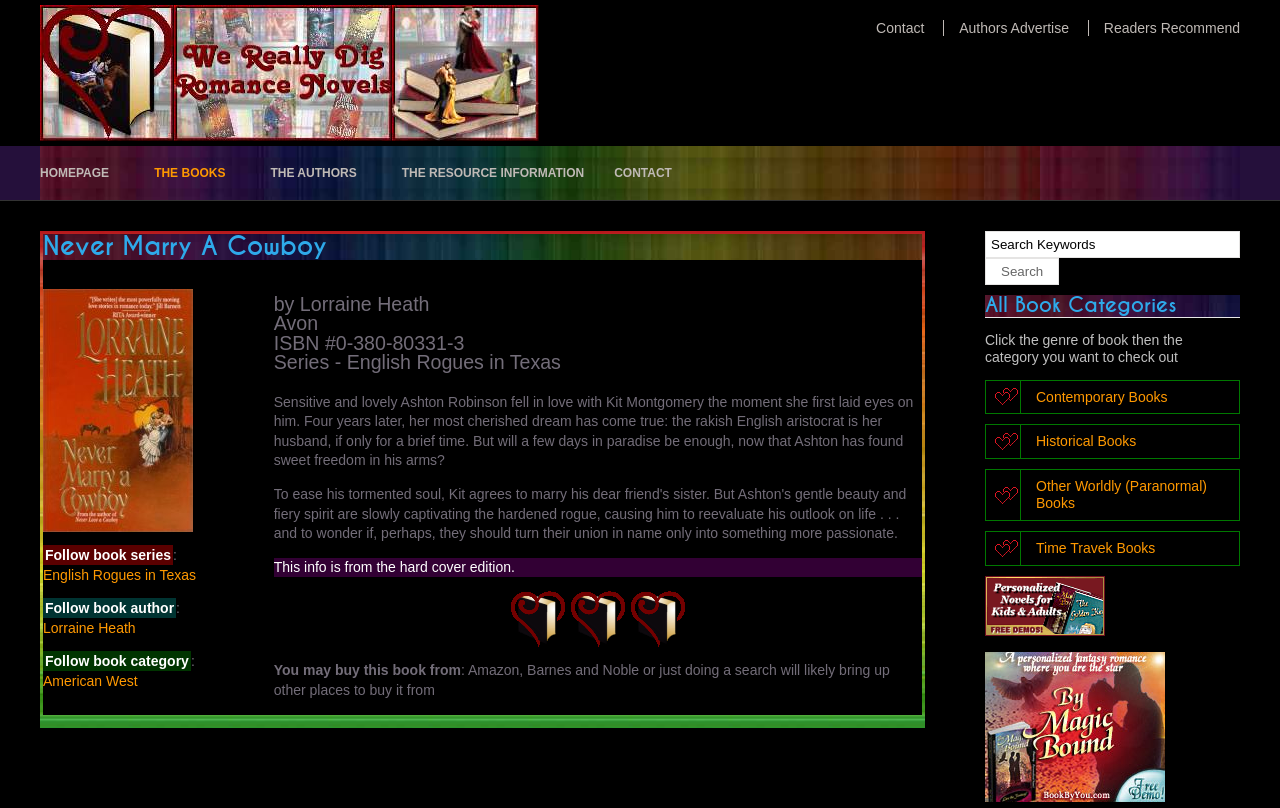Please specify the bounding box coordinates in the format (top-left x, top-left y, bottom-right x, bottom-right y), with all values as floating point numbers between 0 and 1. Identify the bounding box of the UI element described by: The Authors

[0.2, 0.181, 0.279, 0.248]